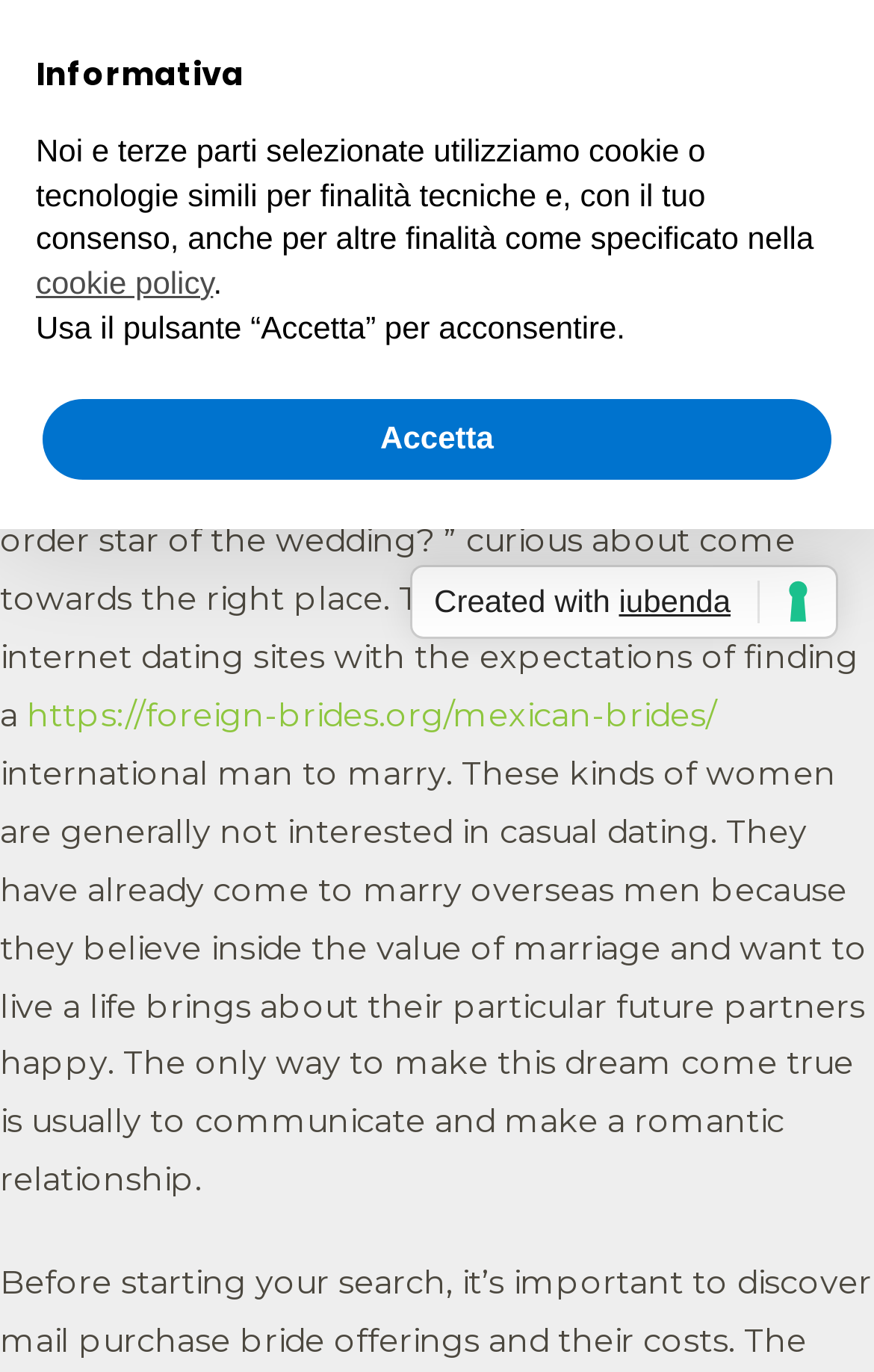Answer the question in a single word or phrase:
Is the website related to travel services?

Yes